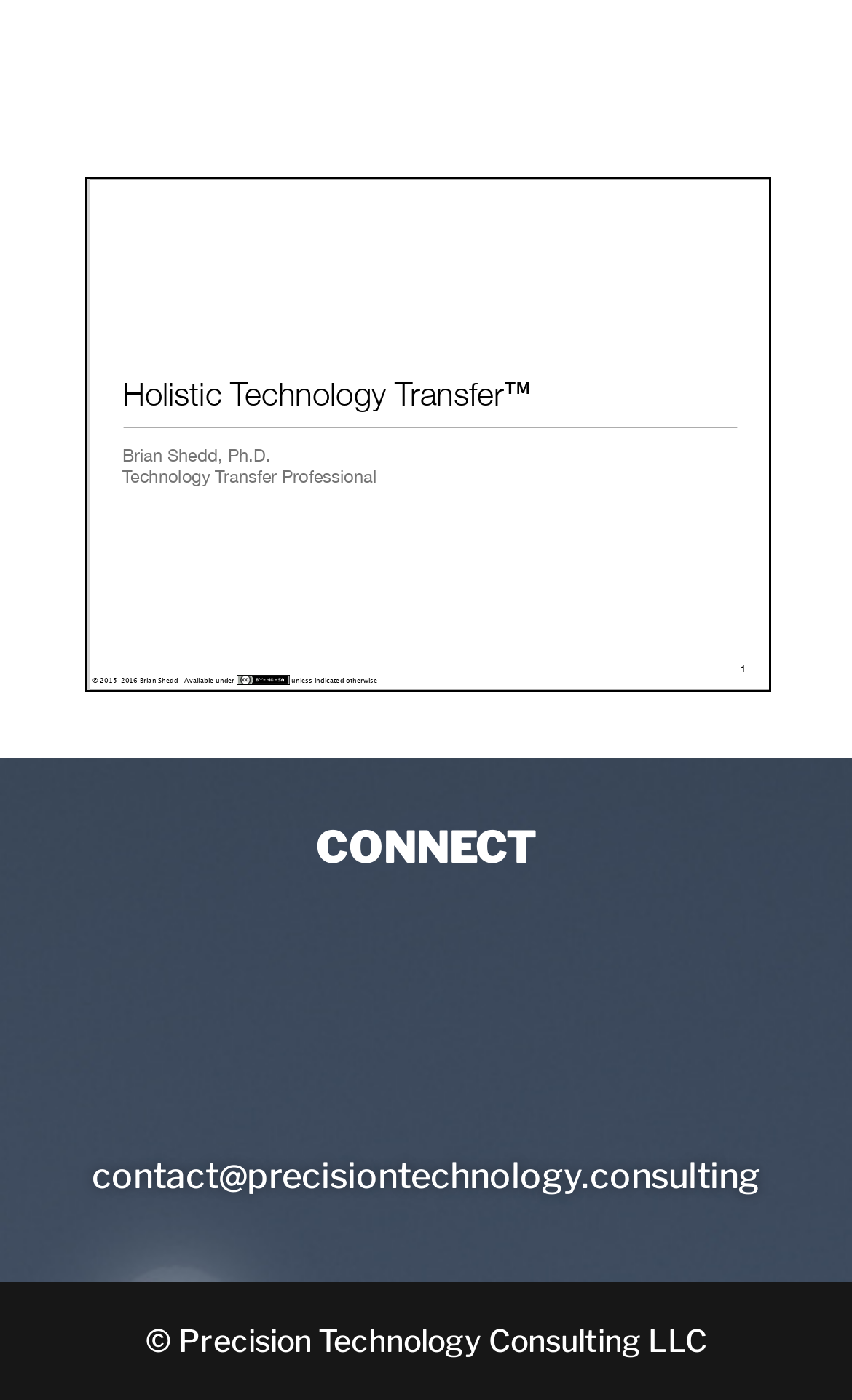Answer in one word or a short phrase: 
What is the format of the contact information?

Email